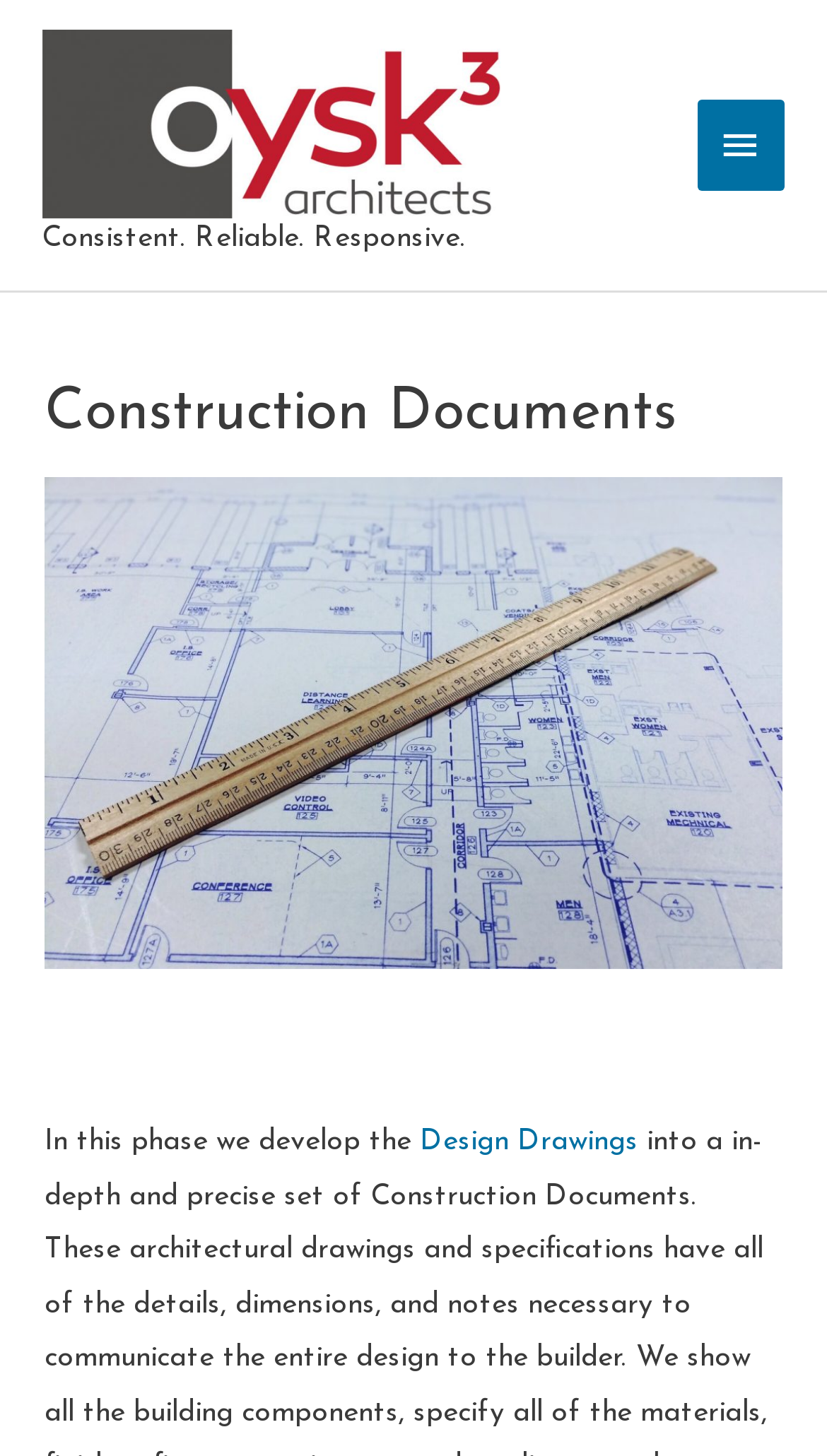Bounding box coordinates should be provided in the format (top-left x, top-left y, bottom-right x, bottom-right y) with all values between 0 and 1. Identify the bounding box for this UI element: alt="Architects Knoxville TN"

[0.051, 0.074, 0.605, 0.093]